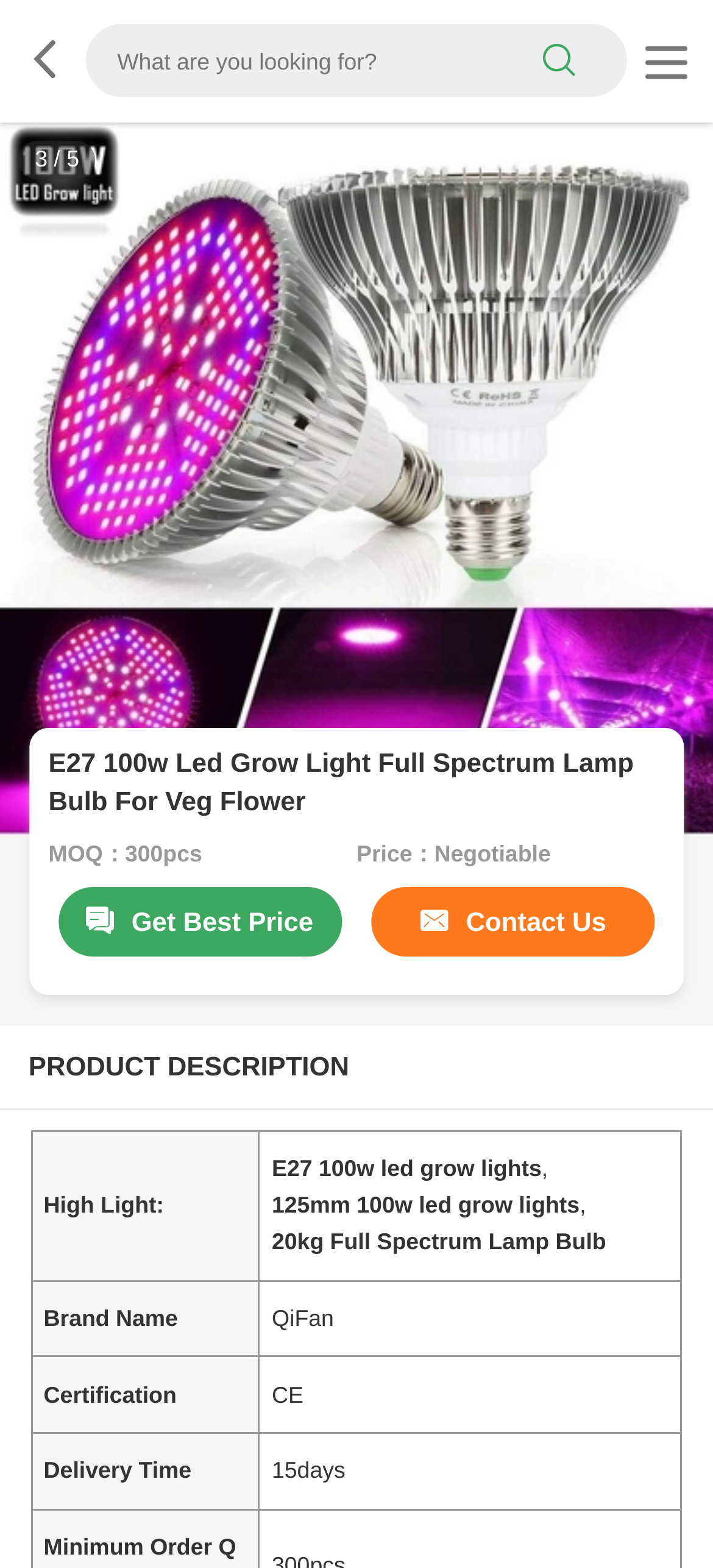Reply to the question below using a single word or brief phrase:
What is the certification of this product?

CE